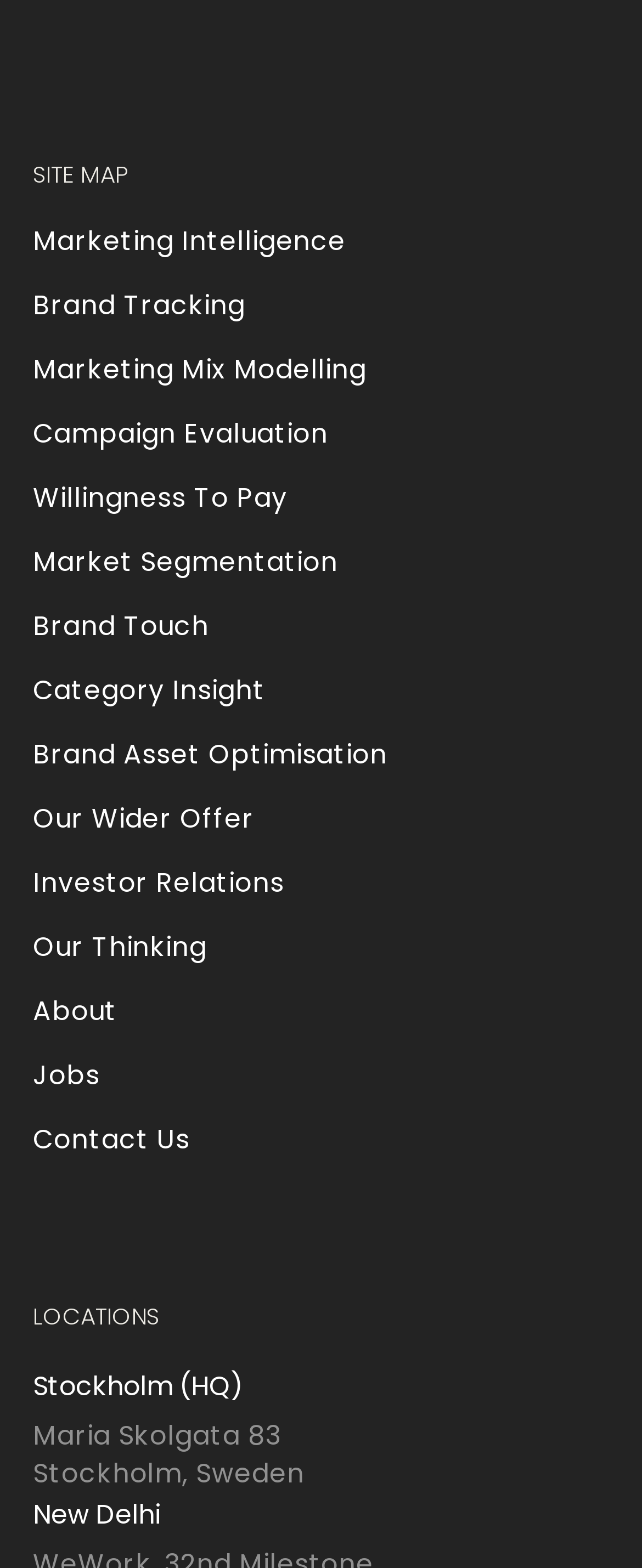Please determine the bounding box coordinates of the area that needs to be clicked to complete this task: 'Explore Our Wider Offer'. The coordinates must be four float numbers between 0 and 1, formatted as [left, top, right, bottom].

[0.051, 0.51, 0.396, 0.534]